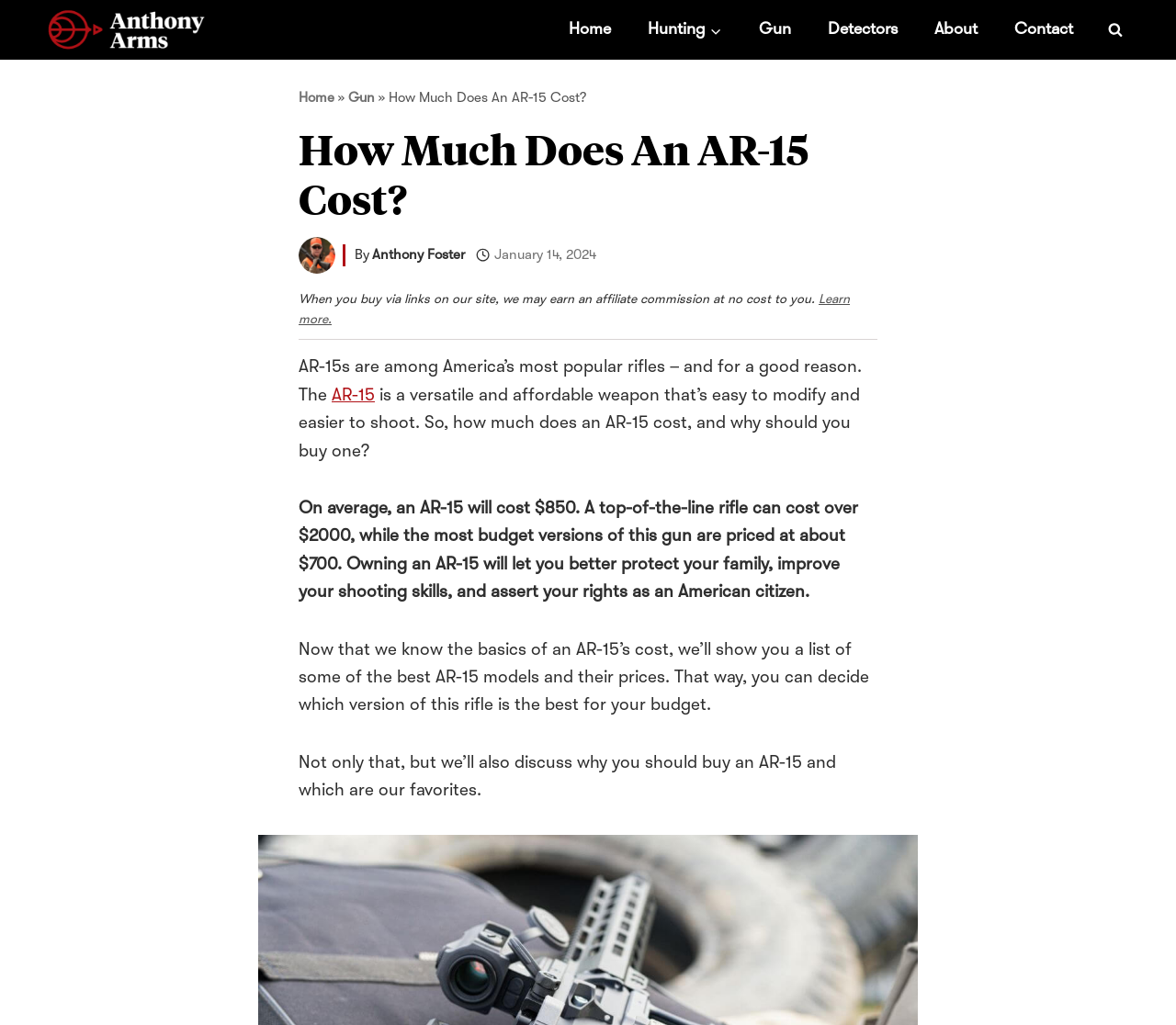Determine the bounding box coordinates of the region I should click to achieve the following instruction: "Learn more about affiliate commission". Ensure the bounding box coordinates are four float numbers between 0 and 1, i.e., [left, top, right, bottom].

[0.254, 0.284, 0.723, 0.319]